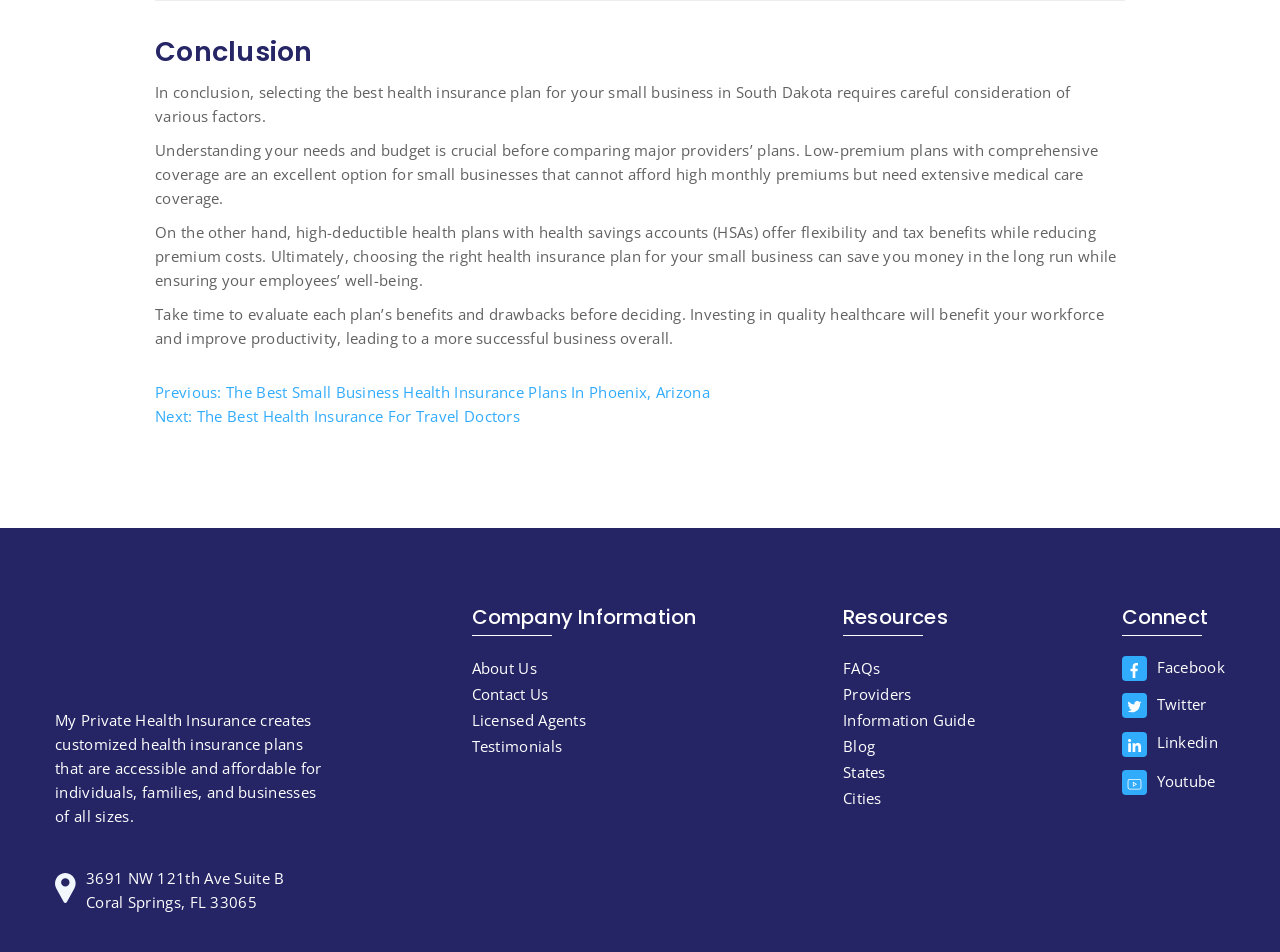Based on the image, provide a detailed response to the question:
What is the purpose of the company?

The purpose of the company can be determined by reading the static text element that describes the company's services, which states that My Private Health Insurance creates customized health insurance plans that are accessible and affordable for individuals, families, and businesses of all sizes.